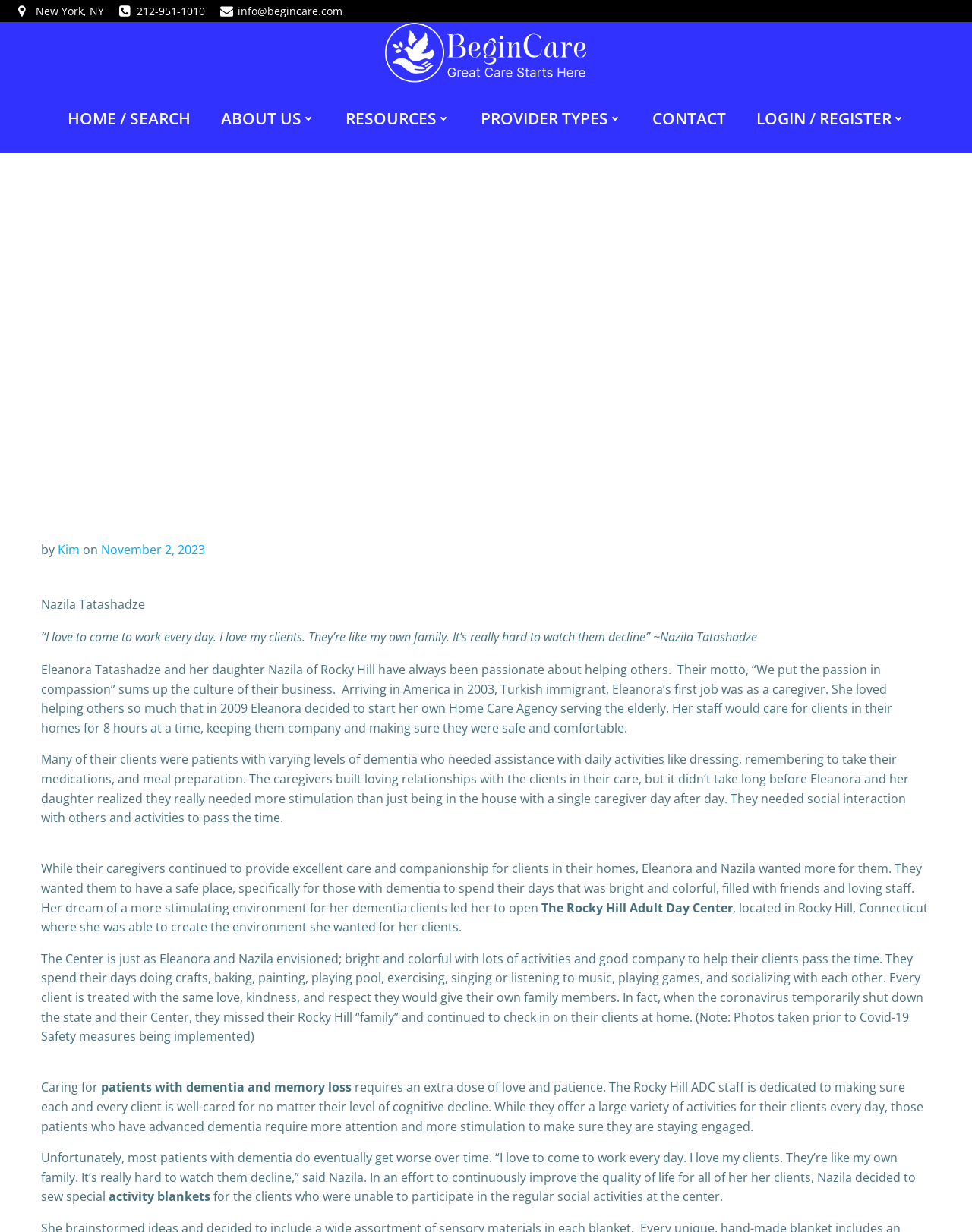Given the element description Resources, identify the bounding box coordinates for the UI element on the webpage screenshot. The format should be (top-left x, top-left y, bottom-right x, bottom-right y), with values between 0 and 1.

[0.355, 0.087, 0.463, 0.106]